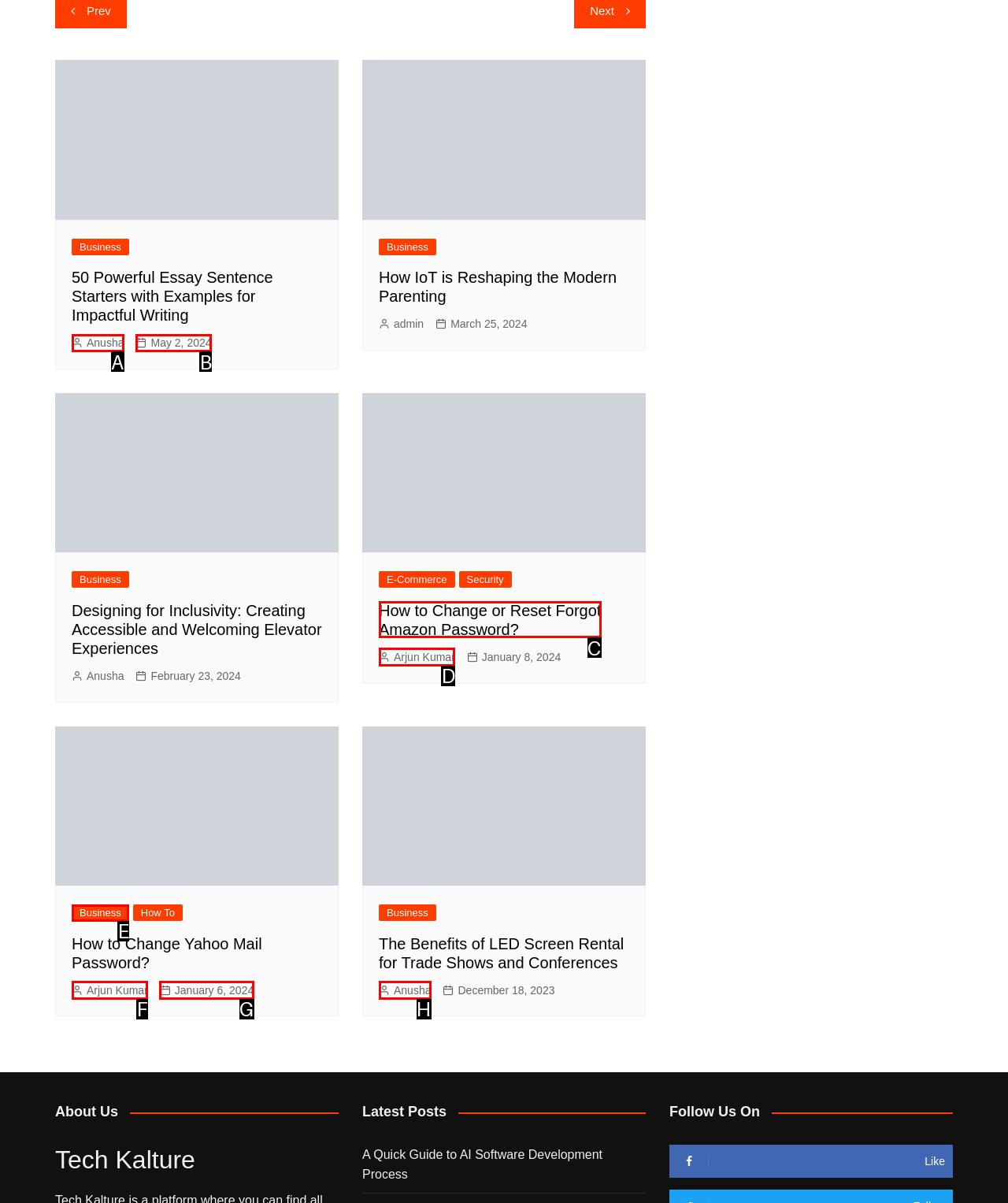Identify which HTML element matches the description: Arjun Kumar. Answer with the correct option's letter.

F